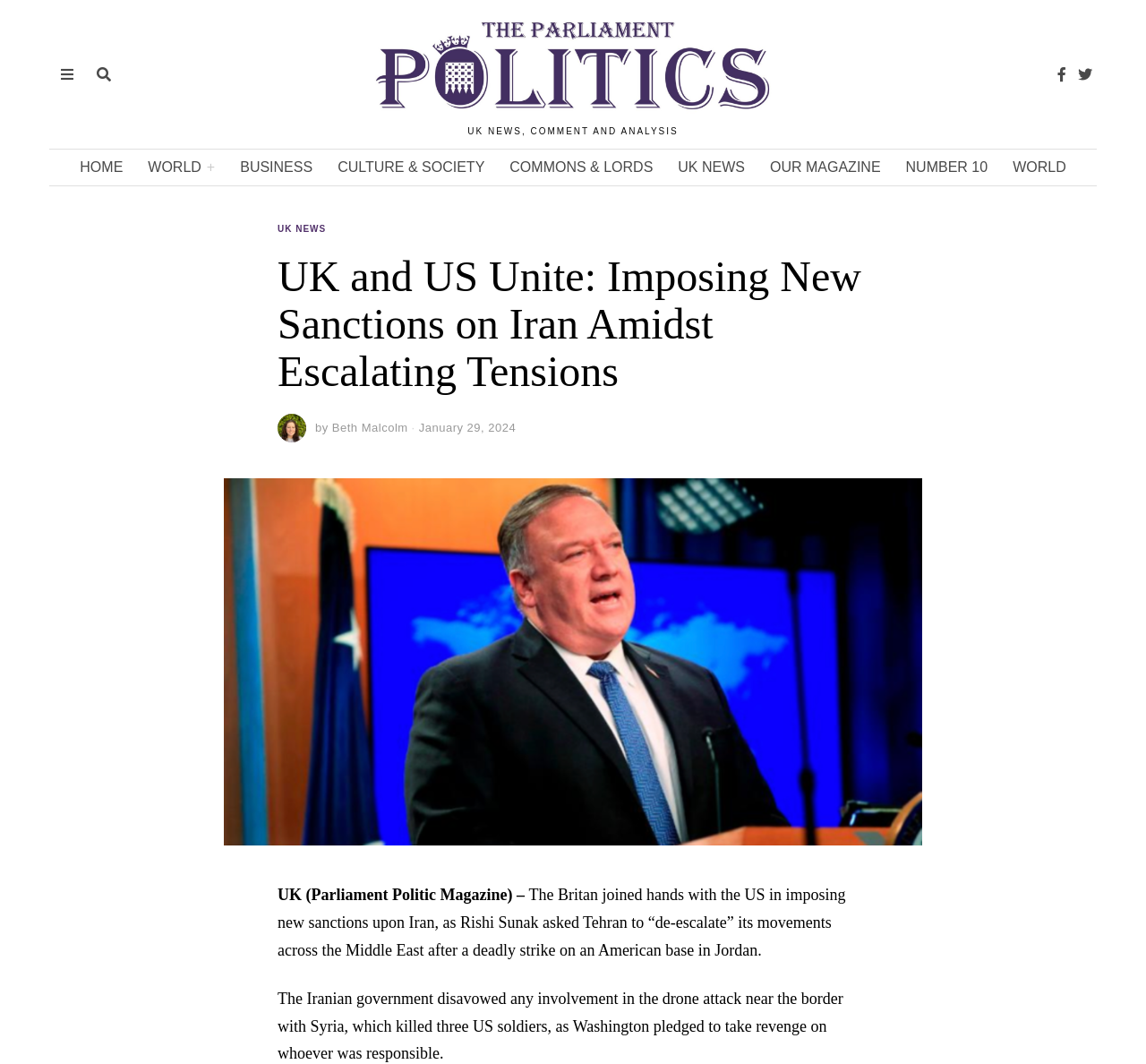What is the topic of the news article?
From the screenshot, supply a one-word or short-phrase answer.

UK and US sanctions on Iran